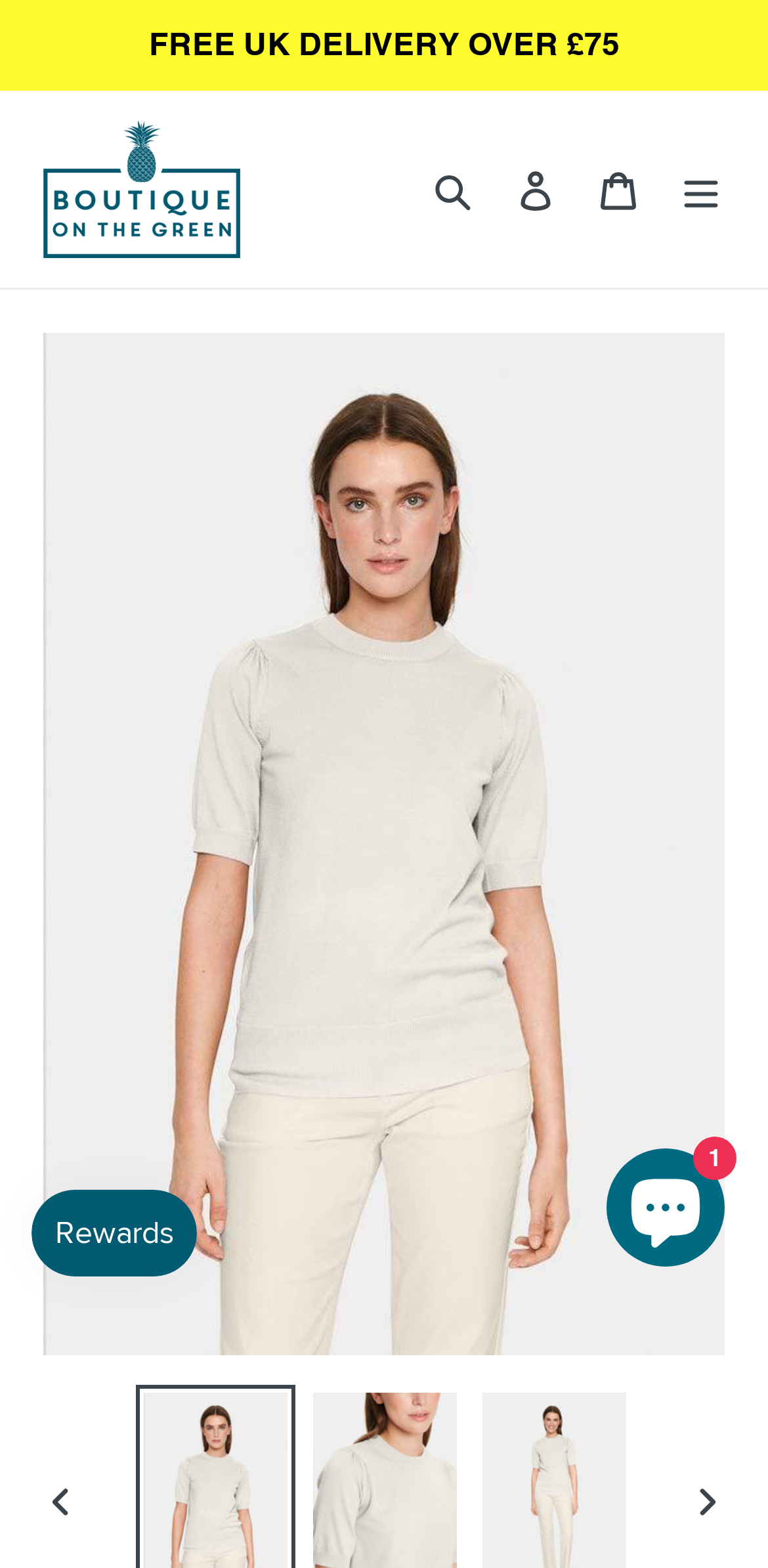Give the bounding box coordinates for this UI element: "alt="Boutique on the Green"". The coordinates should be four float numbers between 0 and 1, arranged as [left, top, right, bottom].

[0.056, 0.077, 0.313, 0.165]